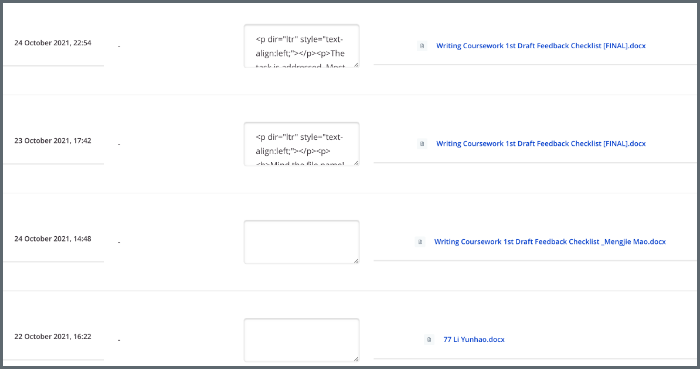What is the purpose of the table?
From the details in the image, provide a complete and detailed answer to the question.

The table appears to be part of an online learning management system, and its purpose is to track student submissions of coursework documents for assessment or feedback purposes. This is inferred from the presence of timestamps and document names, which suggest an academic context.